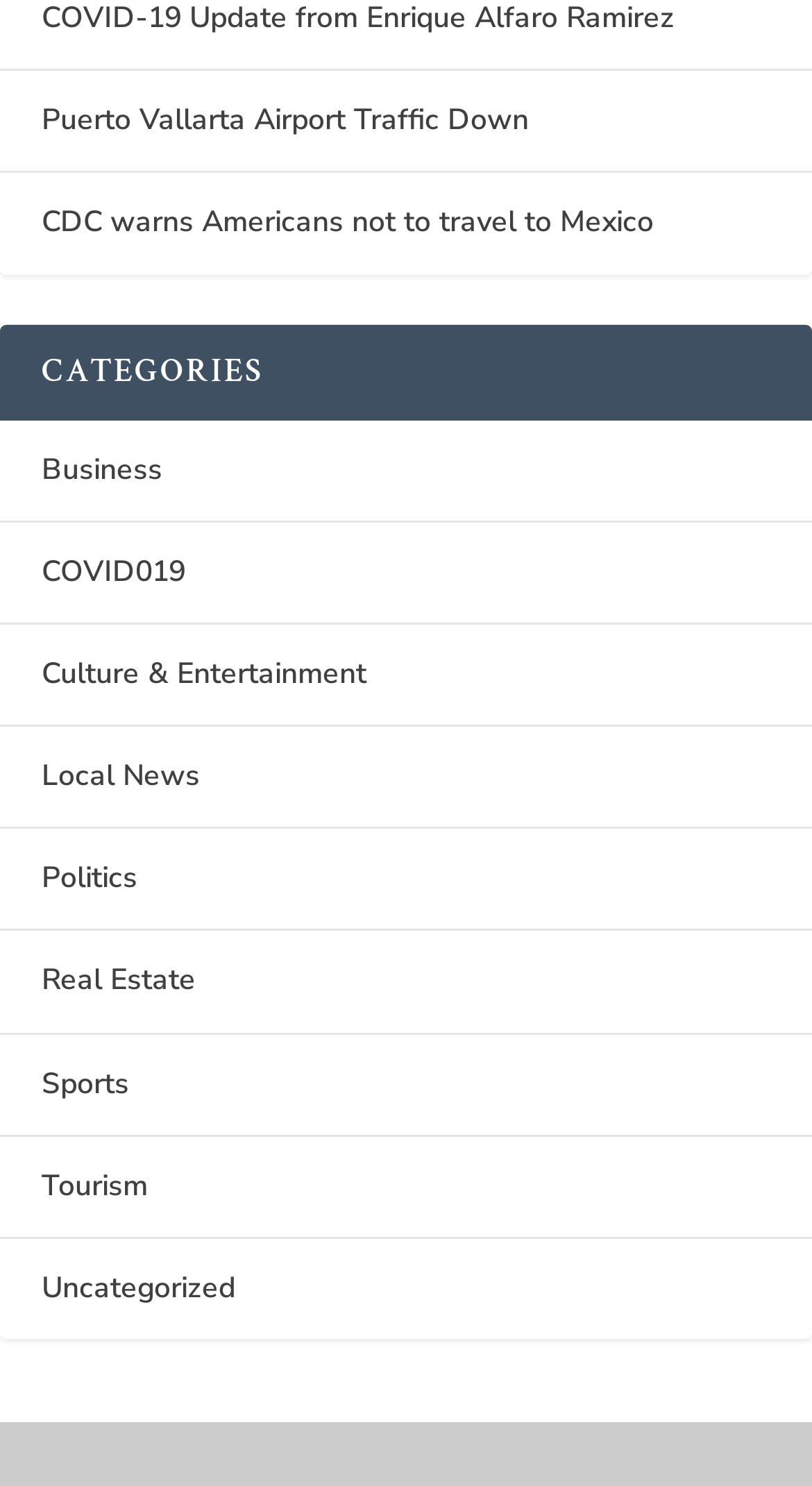Answer the following query concisely with a single word or phrase:
What is the last category listed?

Uncategorized